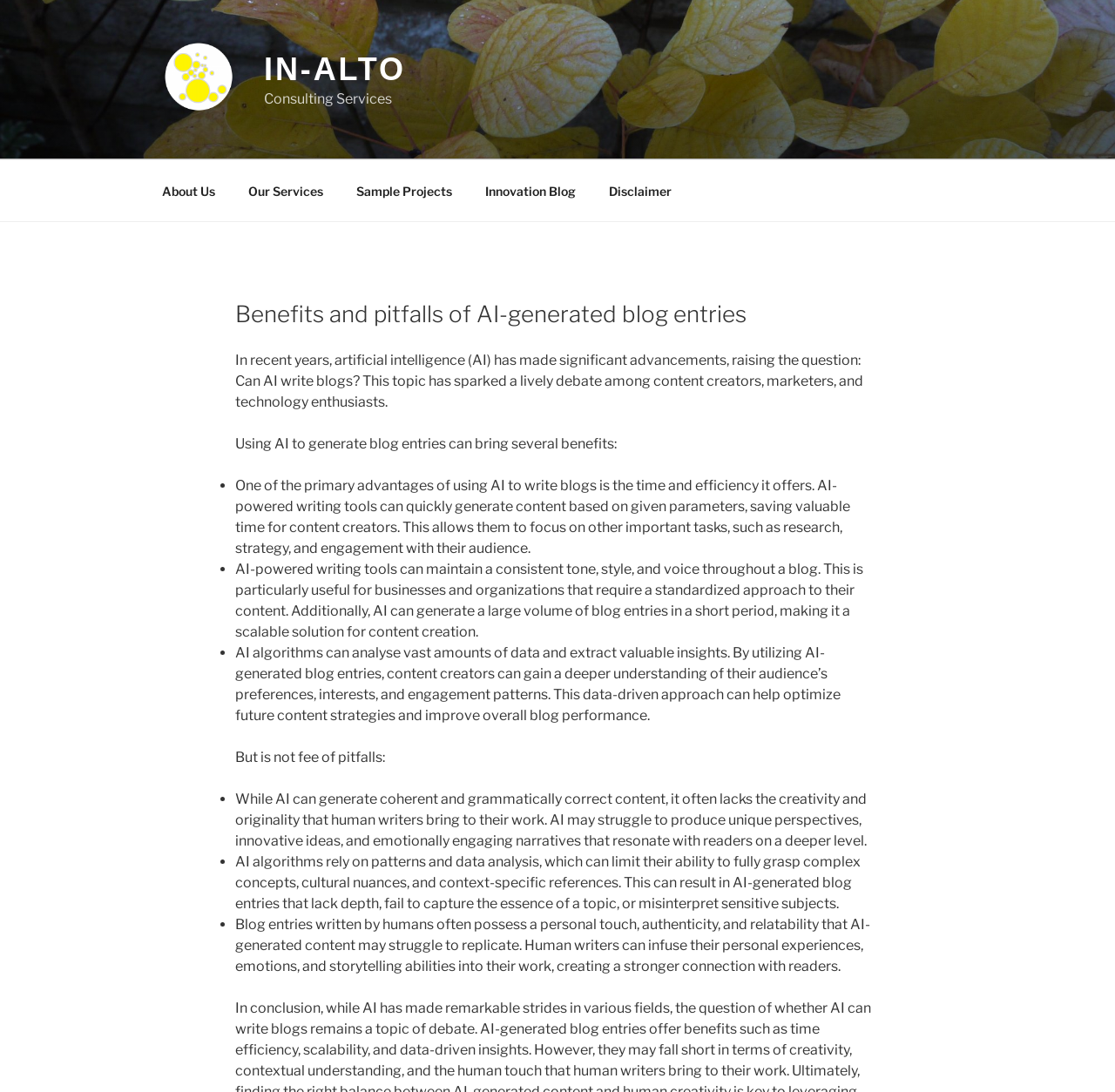What is the text of the webpage's headline?

Benefits and pitfalls of AI-generated blog entries